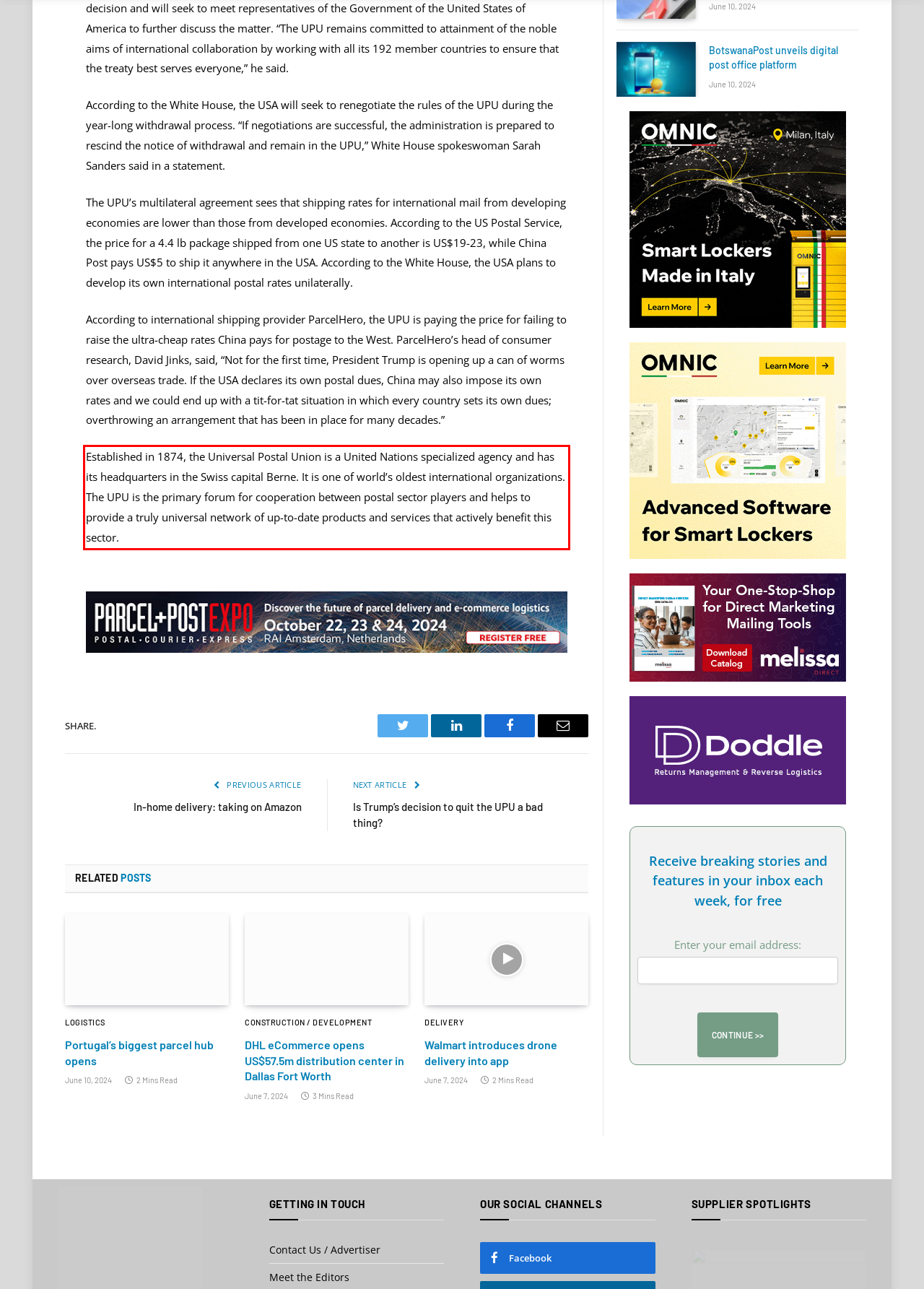Identify the text inside the red bounding box on the provided webpage screenshot by performing OCR.

Established in 1874, the Universal Postal Union is a United Nations specialized agency and has its headquarters in the Swiss capital Berne. It is one of world’s oldest international organizations. The UPU is the primary forum for cooperation between postal sector players and helps to provide a truly universal network of up-to-date products and services that actively benefit this sector.